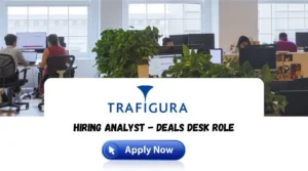Give an elaborate caption for the image.

The image showcases an inviting office environment, reflecting a modern workspace filled with various employees engaged in their tasks. Prominently displayed is the slogan "TRAFIGURA," emphasizing the company's name, which is associated with a job opportunity. The text below reads "HIRING ANALYST – DEALS DESK ROLE," indicating the position available, and includes a prominent "Apply Now" button, encouraging potential candidates to take action. The background features plants and well-organized workstations, creating a conducive atmosphere for collaboration and productivity. This image is part of the recruitment visual for Trafigura, highlighting career opportunities within the organization.